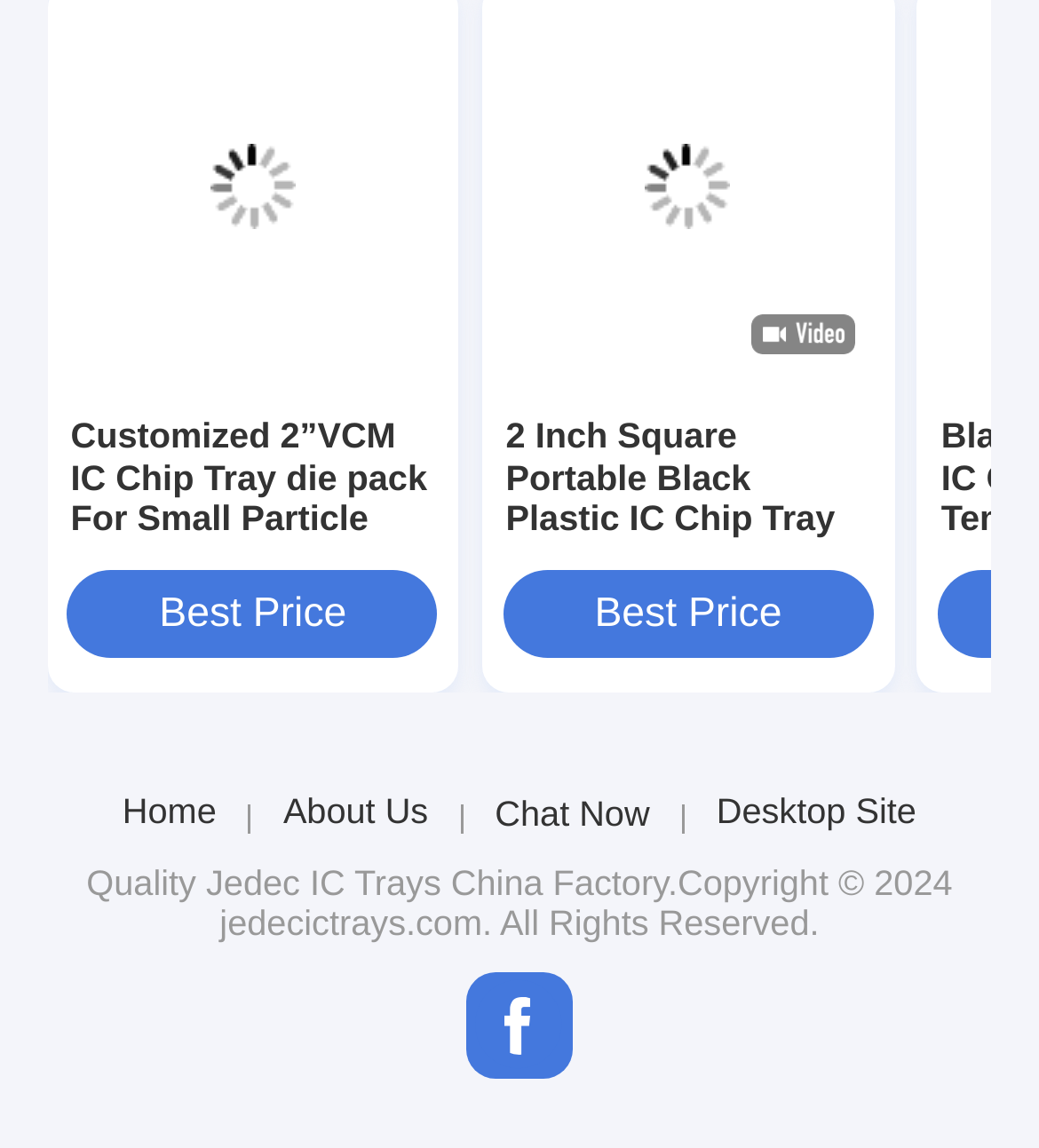From the given element description: "English", find the bounding box for the UI element. Provide the coordinates as four float numbers between 0 and 1, in the order [left, top, right, bottom].

None